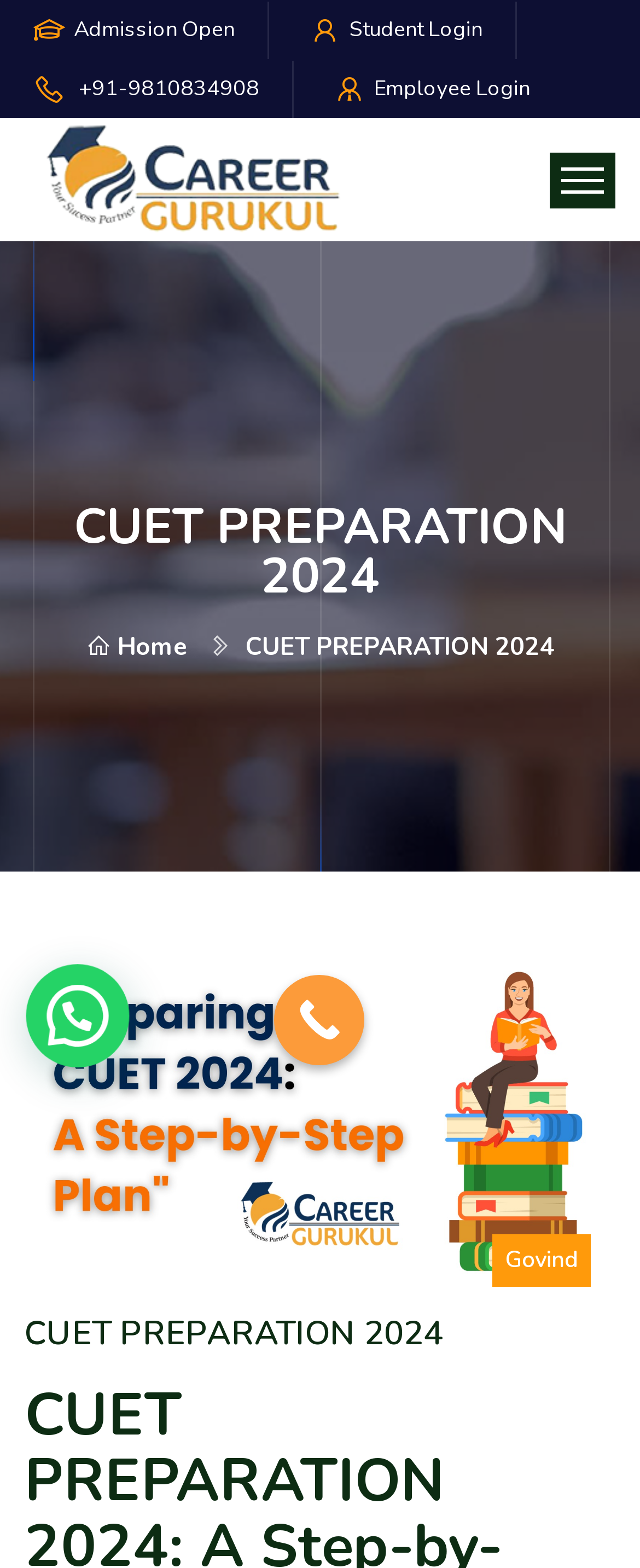What is the phone number on the webpage?
From the details in the image, answer the question comprehensively.

I found the phone number by looking at the links on the top of the webpage, and one of them is a phone number in the format of '+91-...' which is a common format for Indian phone numbers.